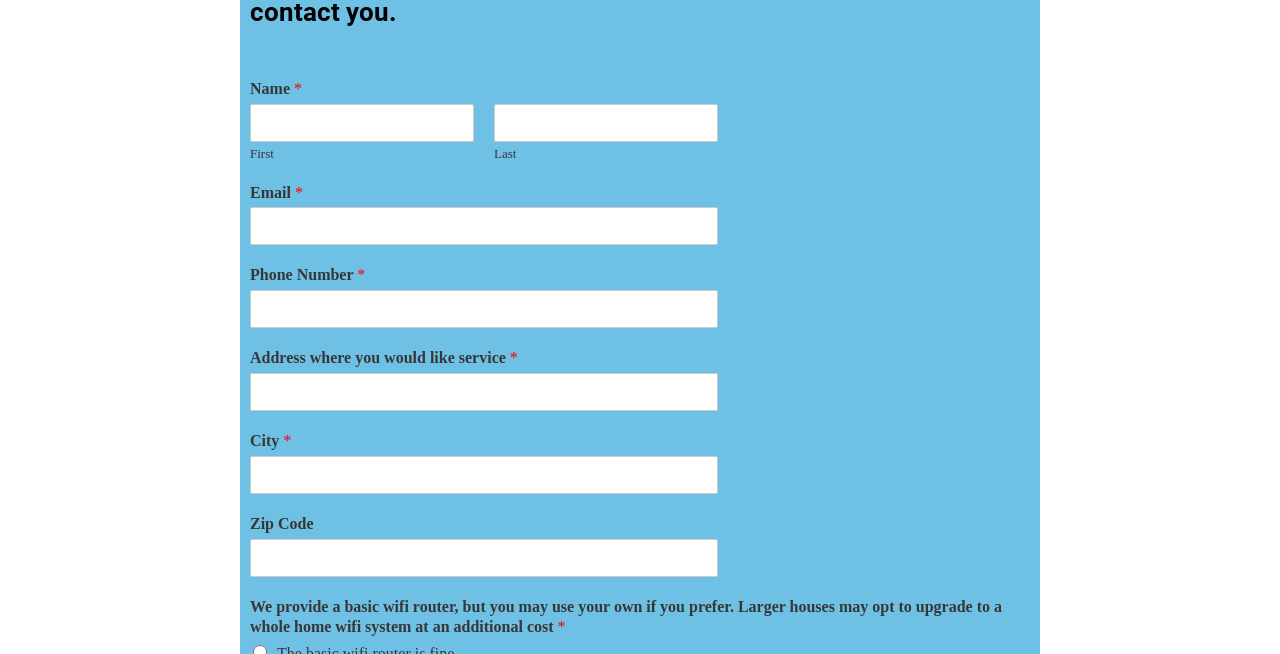Return the bounding box coordinates of the UI element that corresponds to this description: "parent_node: Last name="wpforms[fields][0][last]"". The coordinates must be given as four float numbers in the range of 0 and 1, [left, top, right, bottom].

[0.386, 0.159, 0.561, 0.217]